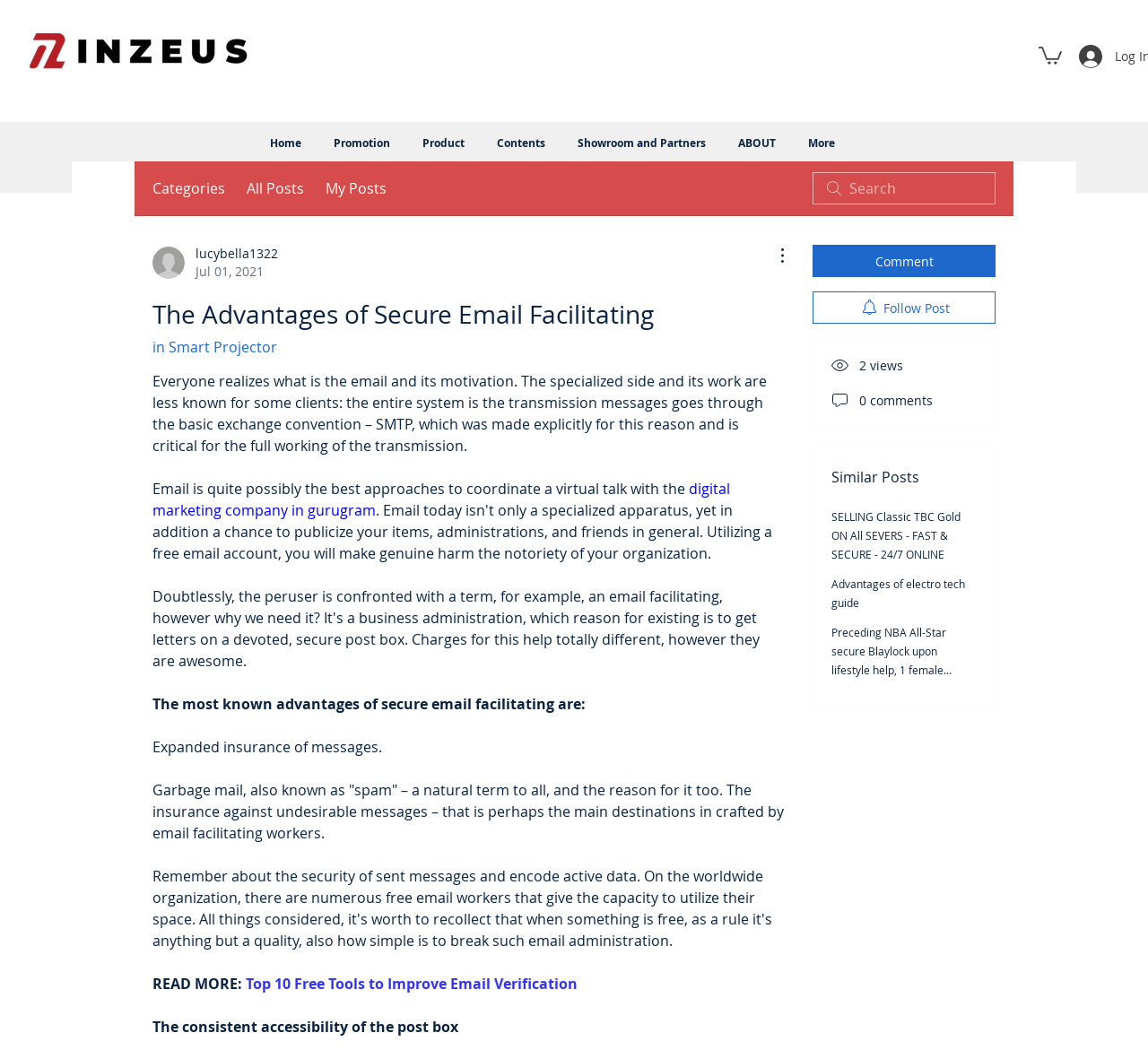Could you specify the bounding box coordinates for the clickable section to complete the following instruction: "Learn about Crypto Gift Cards"?

None